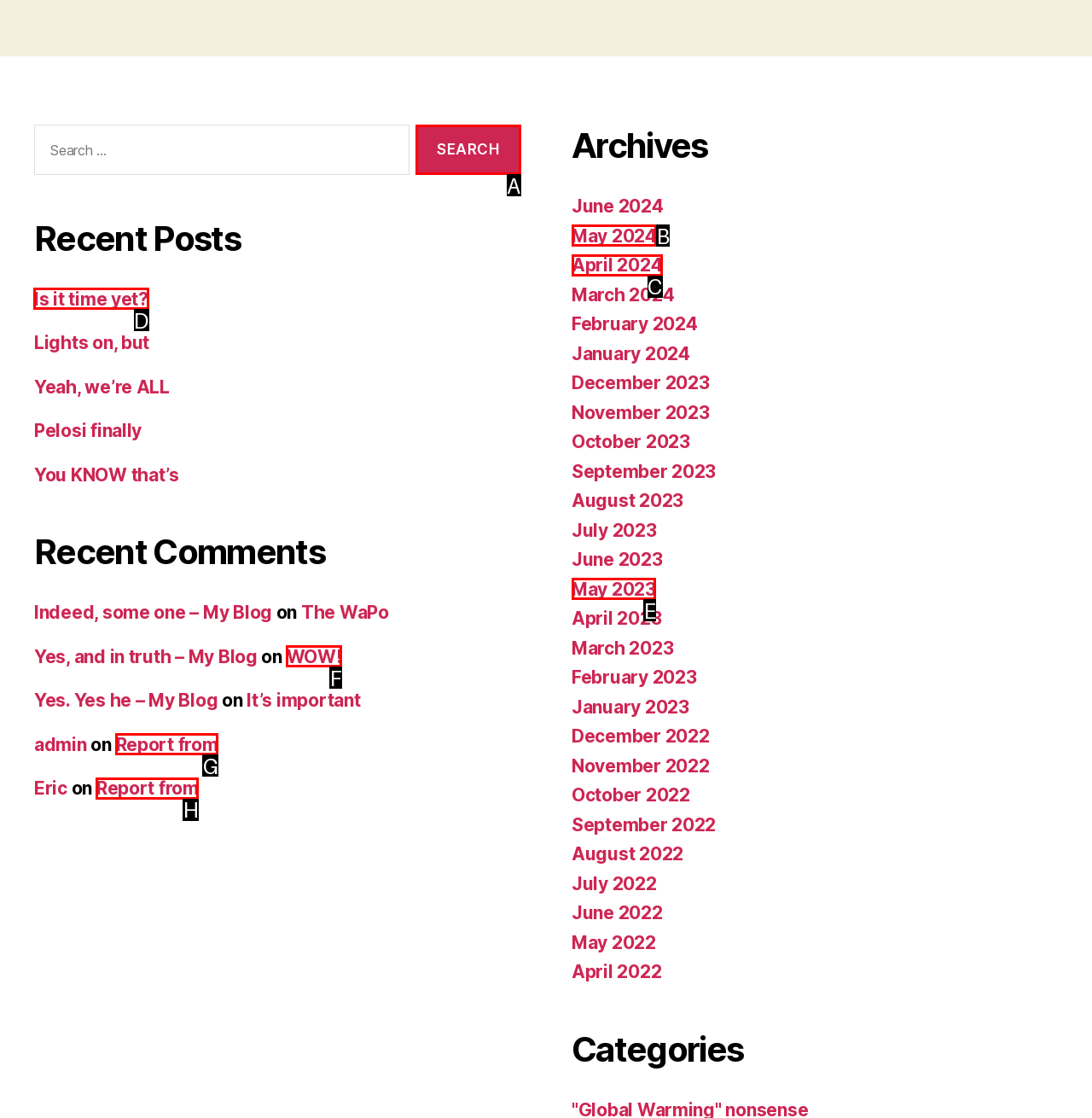For the given instruction: Read the post 'Is it time yet?', determine which boxed UI element should be clicked. Answer with the letter of the corresponding option directly.

D